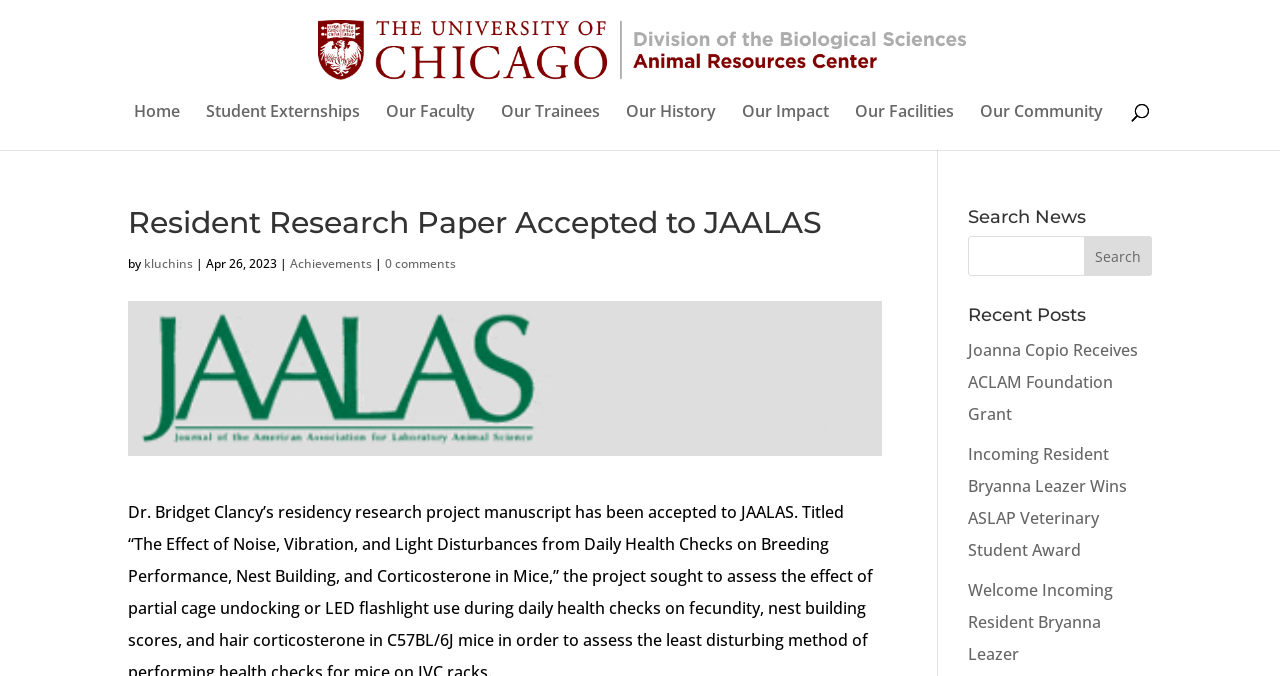What is the name of the training program?
Using the image as a reference, answer the question in detail.

I found the answer by looking at the link element with the text 'Laboratory Animal Medicine Training Program' which is located at the top of the webpage.